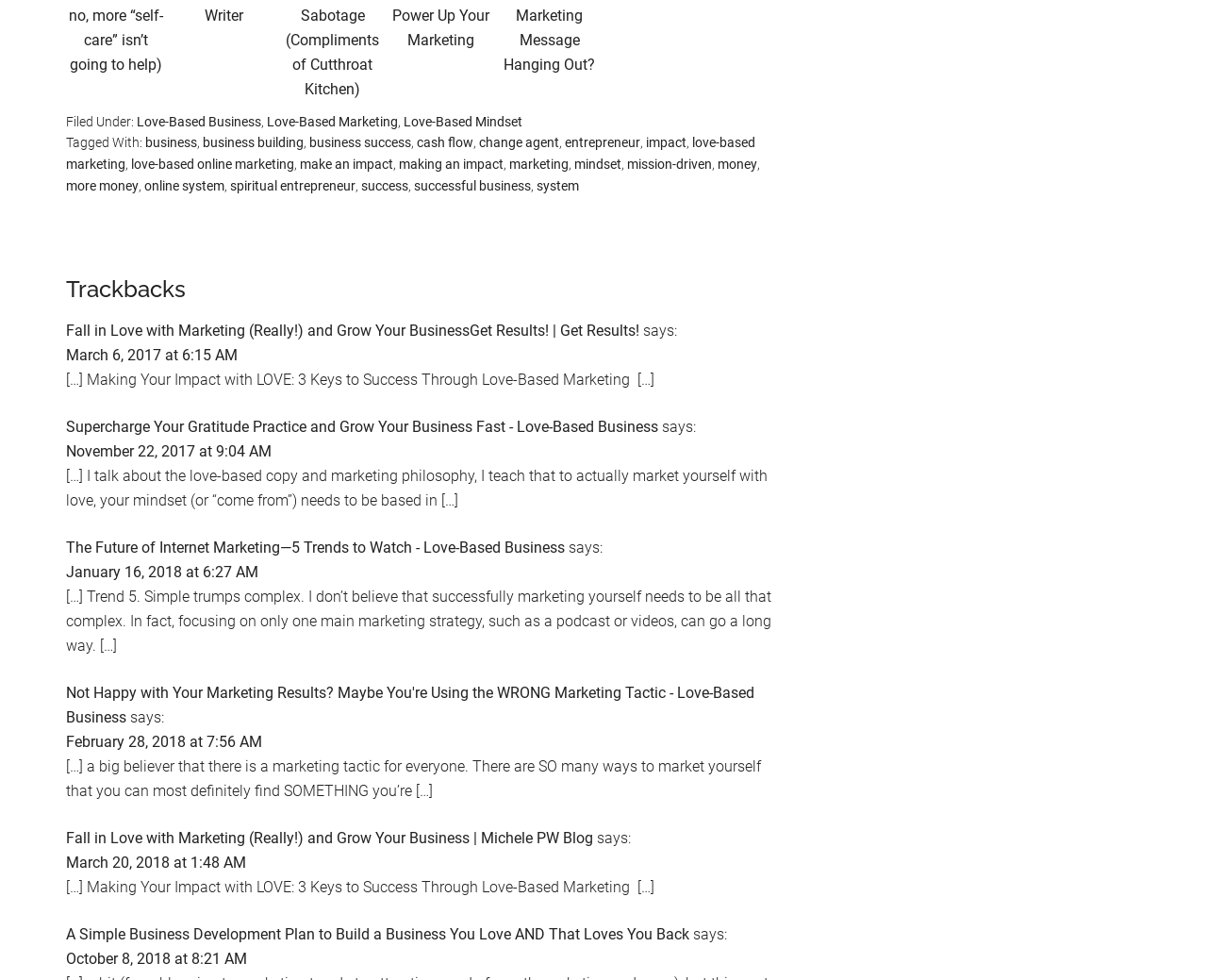Use a single word or phrase to answer the question: 
What is the date of the second article?

November 22, 2017